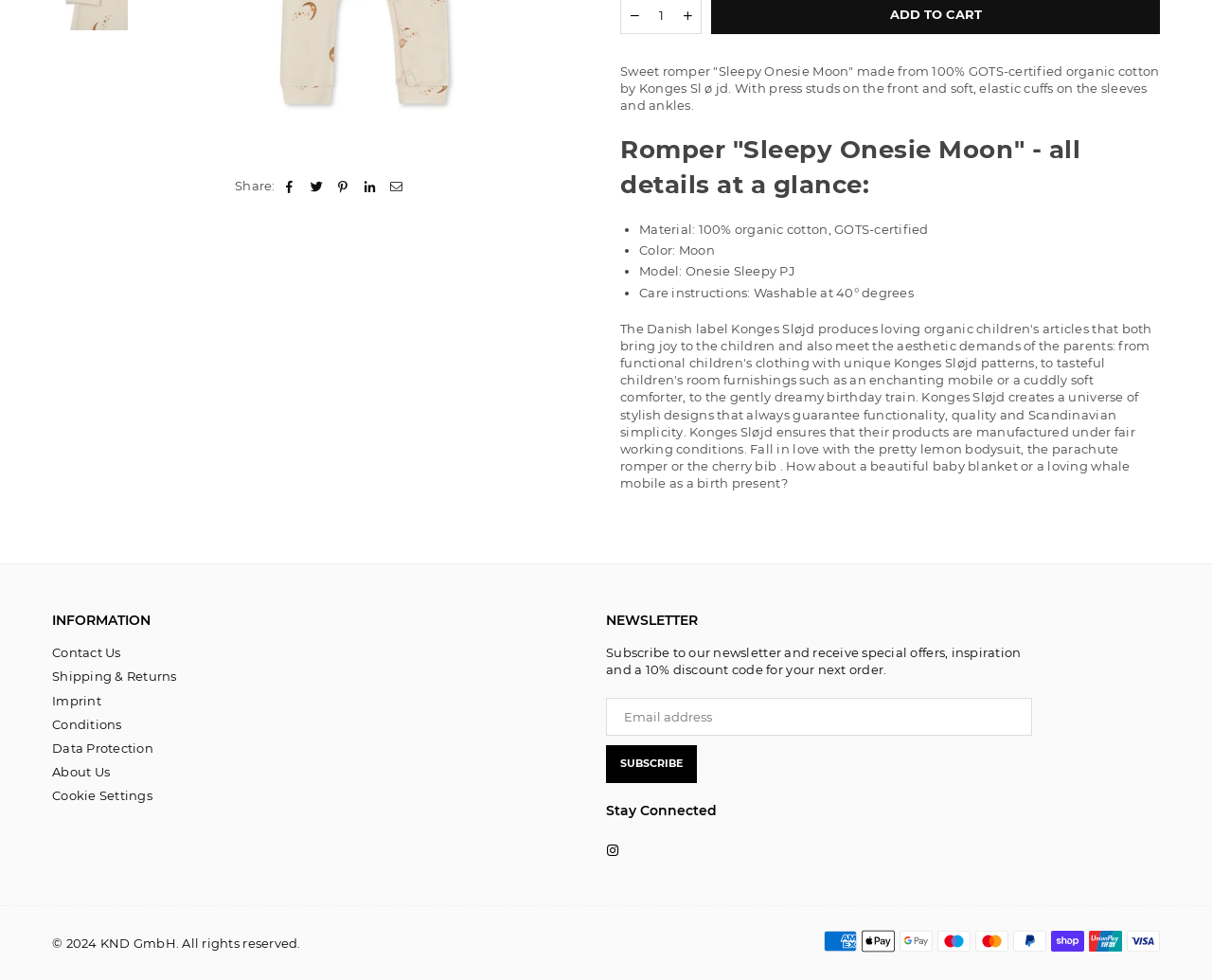From the webpage screenshot, predict the bounding box of the UI element that matches this description: "Schedule an Appointment".

None